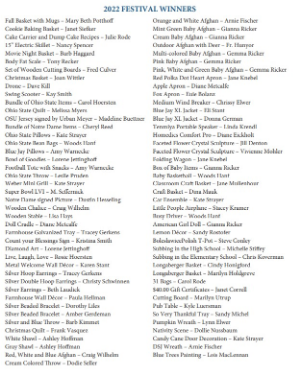Based on the image, give a detailed response to the question: Who won the 'Fall Basket with Mugs' category?

According to the list, the winner of the 'Fall Basket with Mugs' category is Mary Beth Purthoff, as her name is paired with the category.